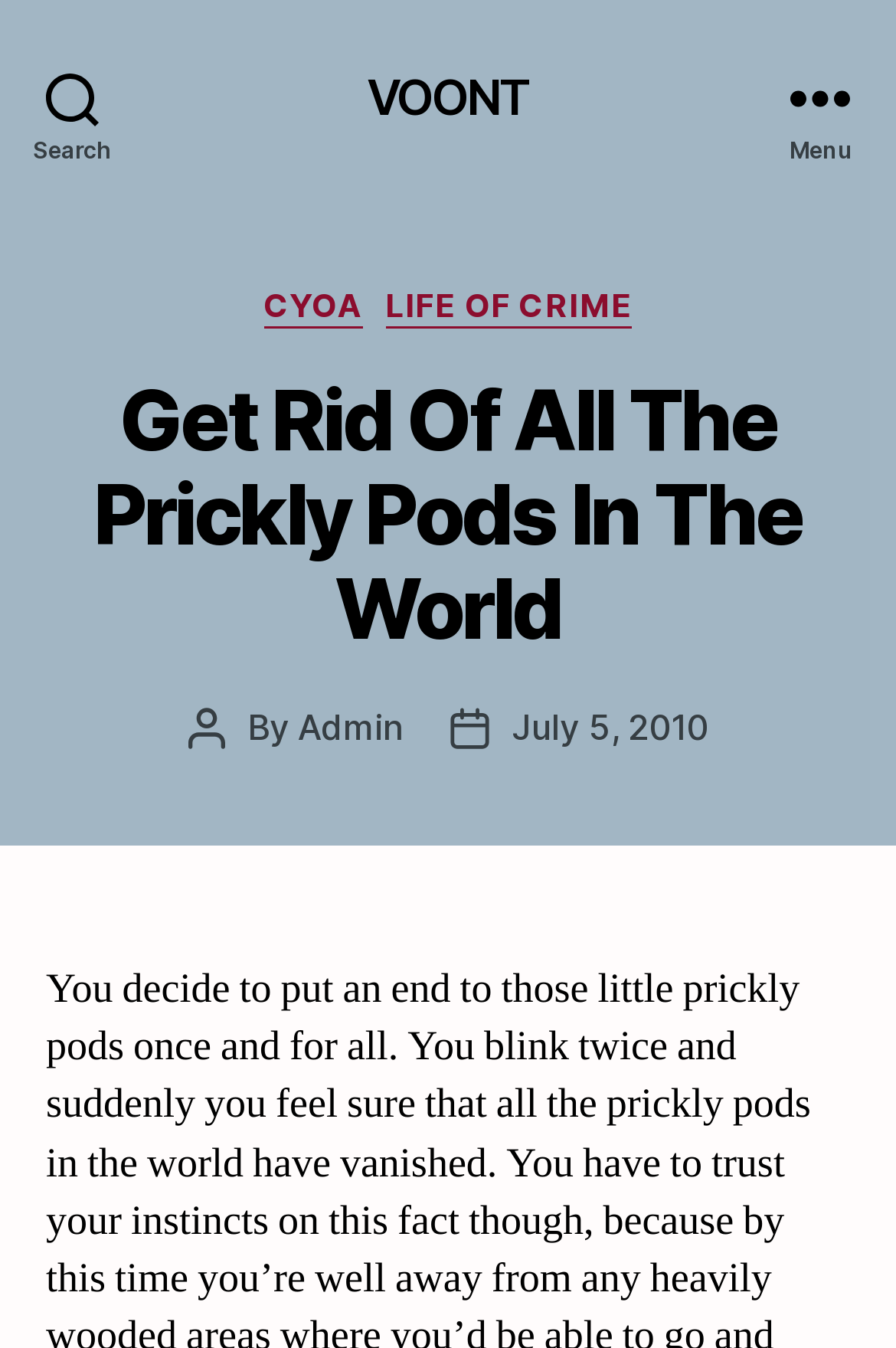Answer the following query concisely with a single word or phrase:
How many buttons are on the top of the page?

2